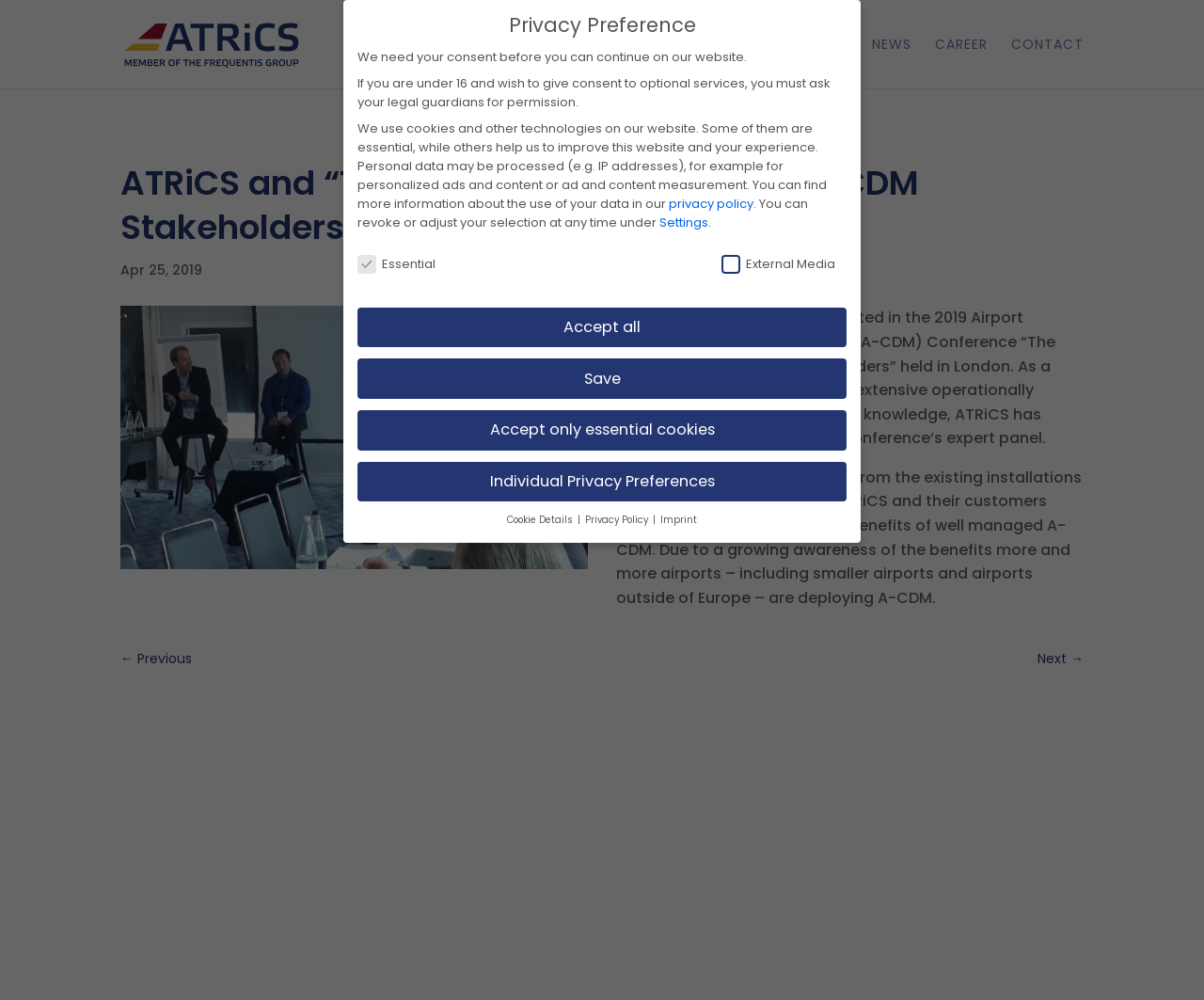Please specify the bounding box coordinates of the clickable region necessary for completing the following instruction: "Click the CONTACT link". The coordinates must consist of four float numbers between 0 and 1, i.e., [left, top, right, bottom].

[0.84, 0.038, 0.9, 0.088]